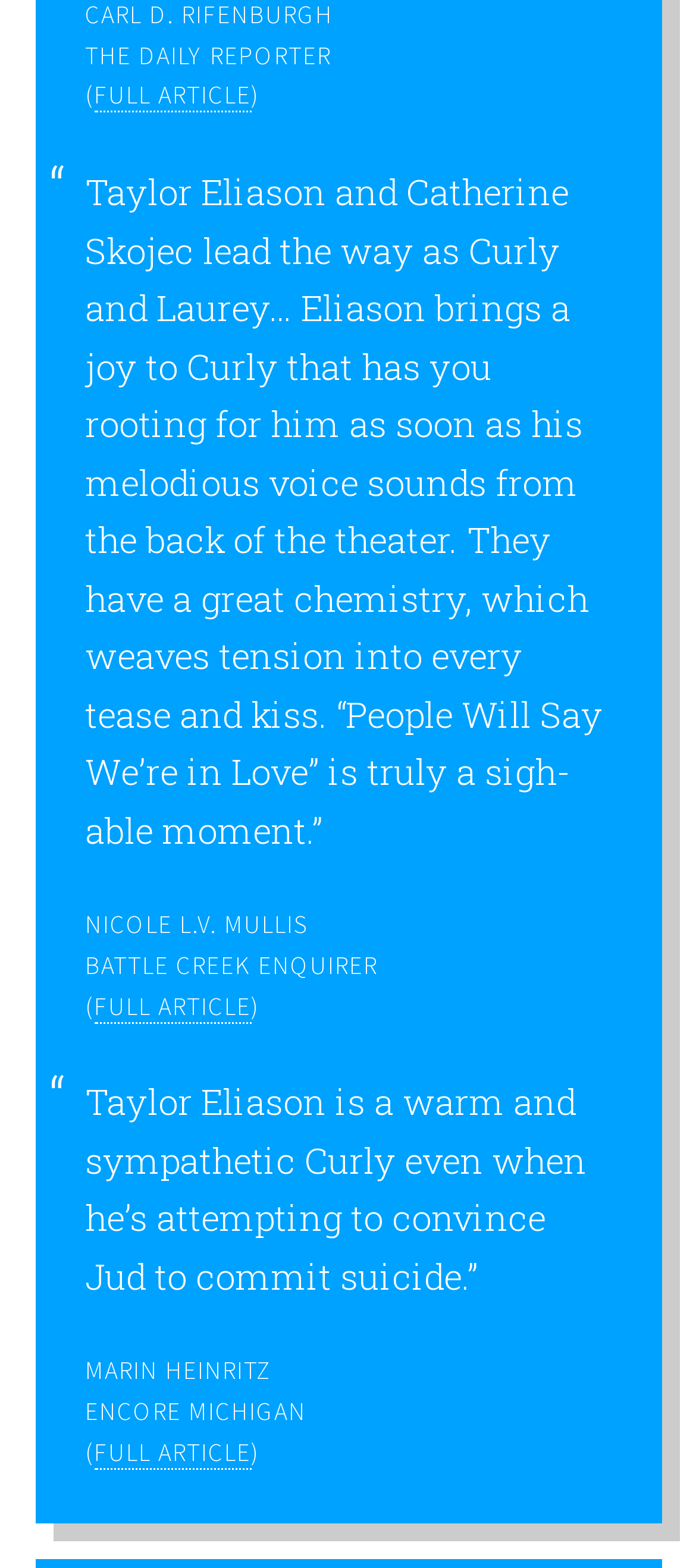Please look at the image and answer the question with a detailed explanation: How many articles are featured on this webpage?

There are three blockquote elements on the webpage, each containing a different article, which suggests that there are three articles featured on this webpage.